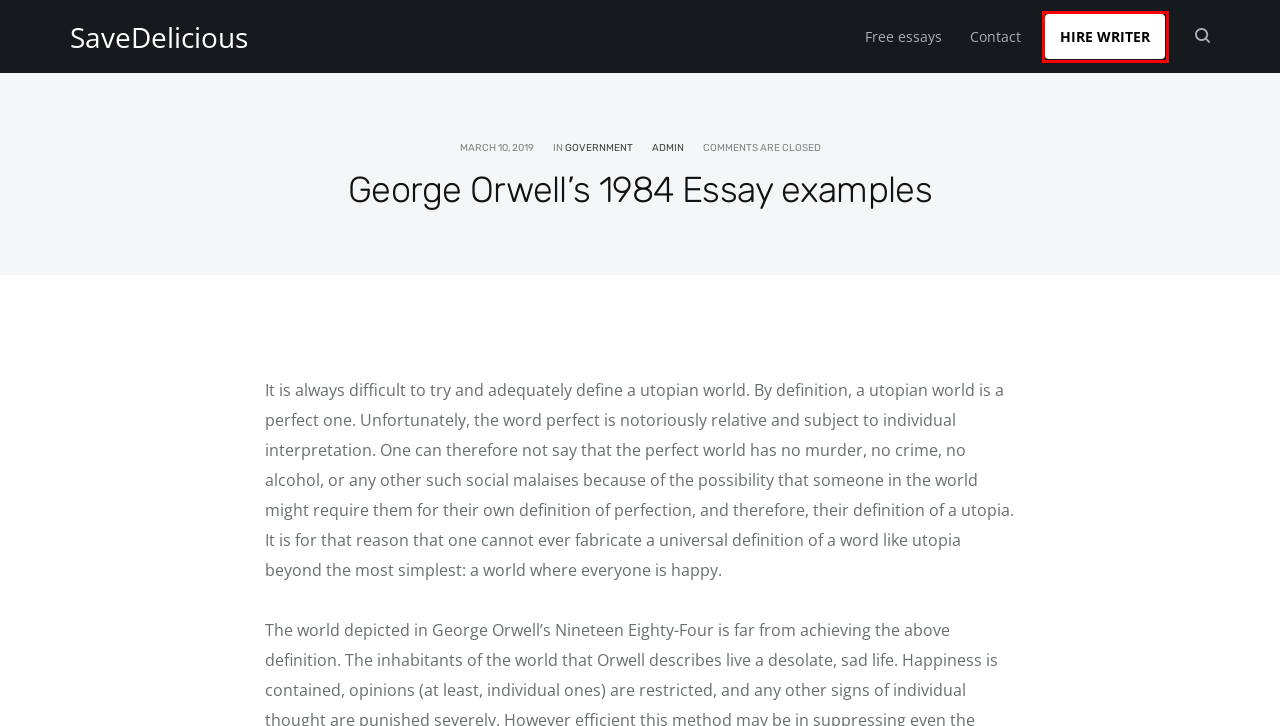You have a screenshot of a webpage with an element surrounded by a red bounding box. Choose the webpage description that best describes the new page after clicking the element inside the red bounding box. Here are the candidates:
A. ➧ Database of Government - SaveDelicious
B. Create Order
C. Order essay writing & editing service on EssayCP - EssayCP.com
D. ➧ Database of Free essays - SaveDelicious
E. Essay Writing Help - SaveDelicious
F. Contact - SaveDelicious
G. Fast Essay Writing Service ➡️ StudyMoose
H. Essay on A Deconstruction Reading of Thomas More's Utopia - Savedelicious.com

C